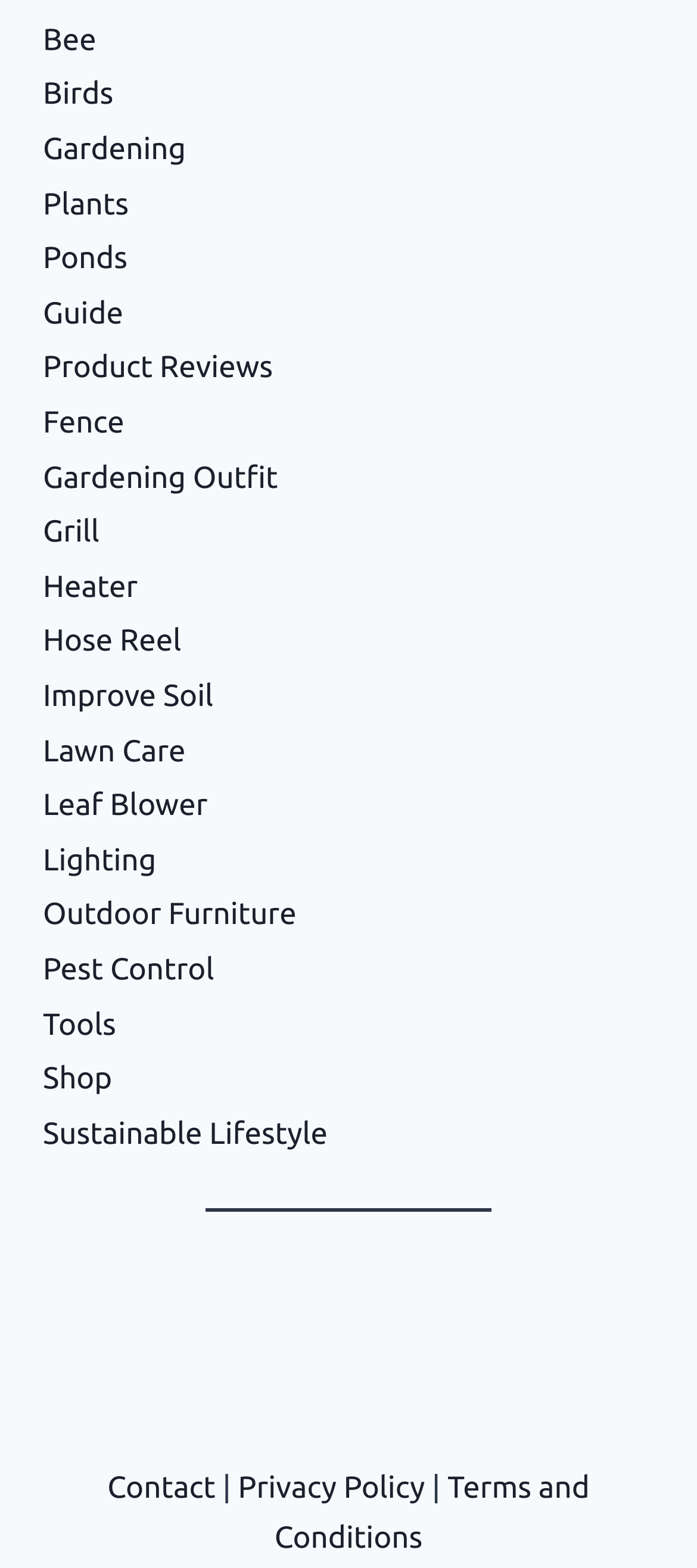Determine the bounding box coordinates of the clickable region to execute the instruction: "read Terms and Conditions". The coordinates should be four float numbers between 0 and 1, denoted as [left, top, right, bottom].

[0.394, 0.938, 0.846, 0.991]